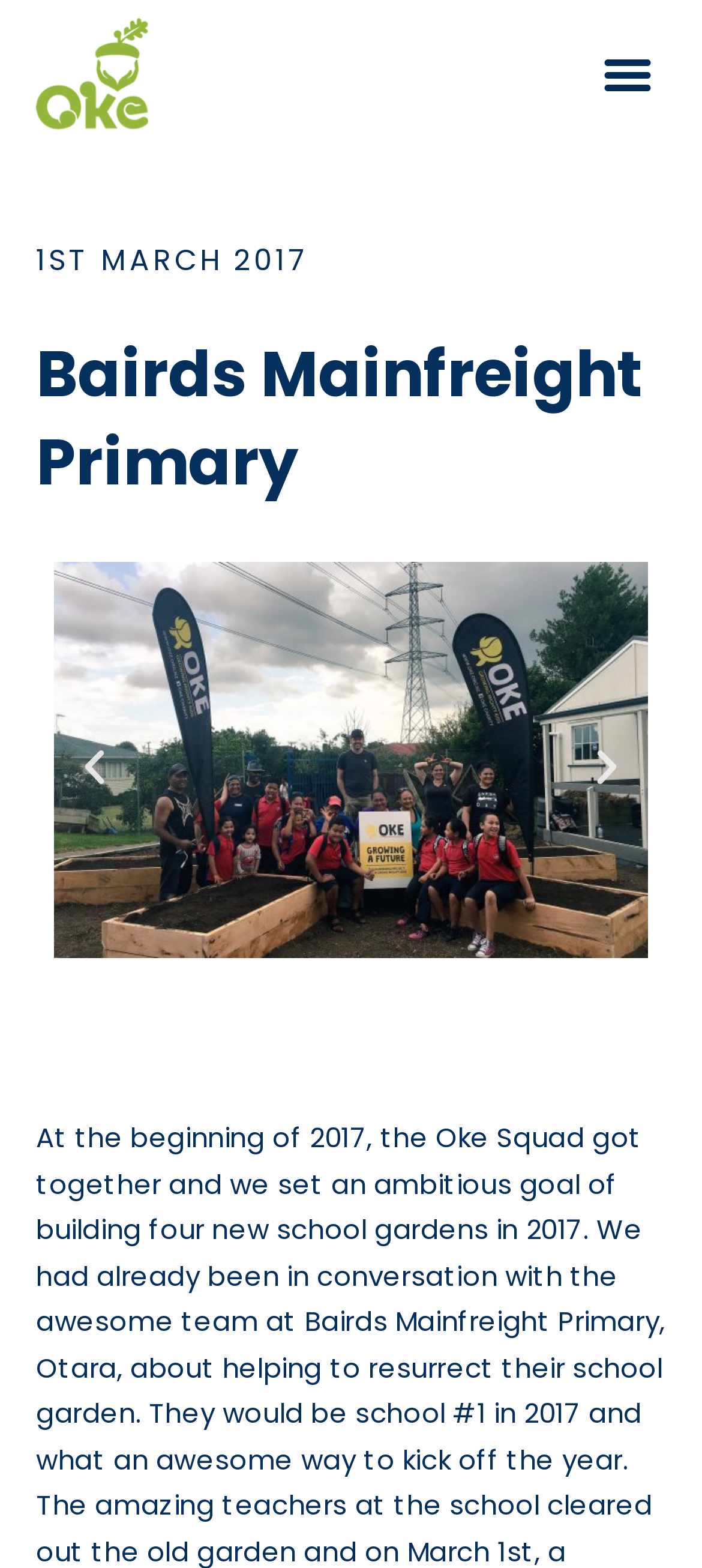Answer with a single word or phrase: 
What is the name of the school?

Bairds Mainfreight Primary